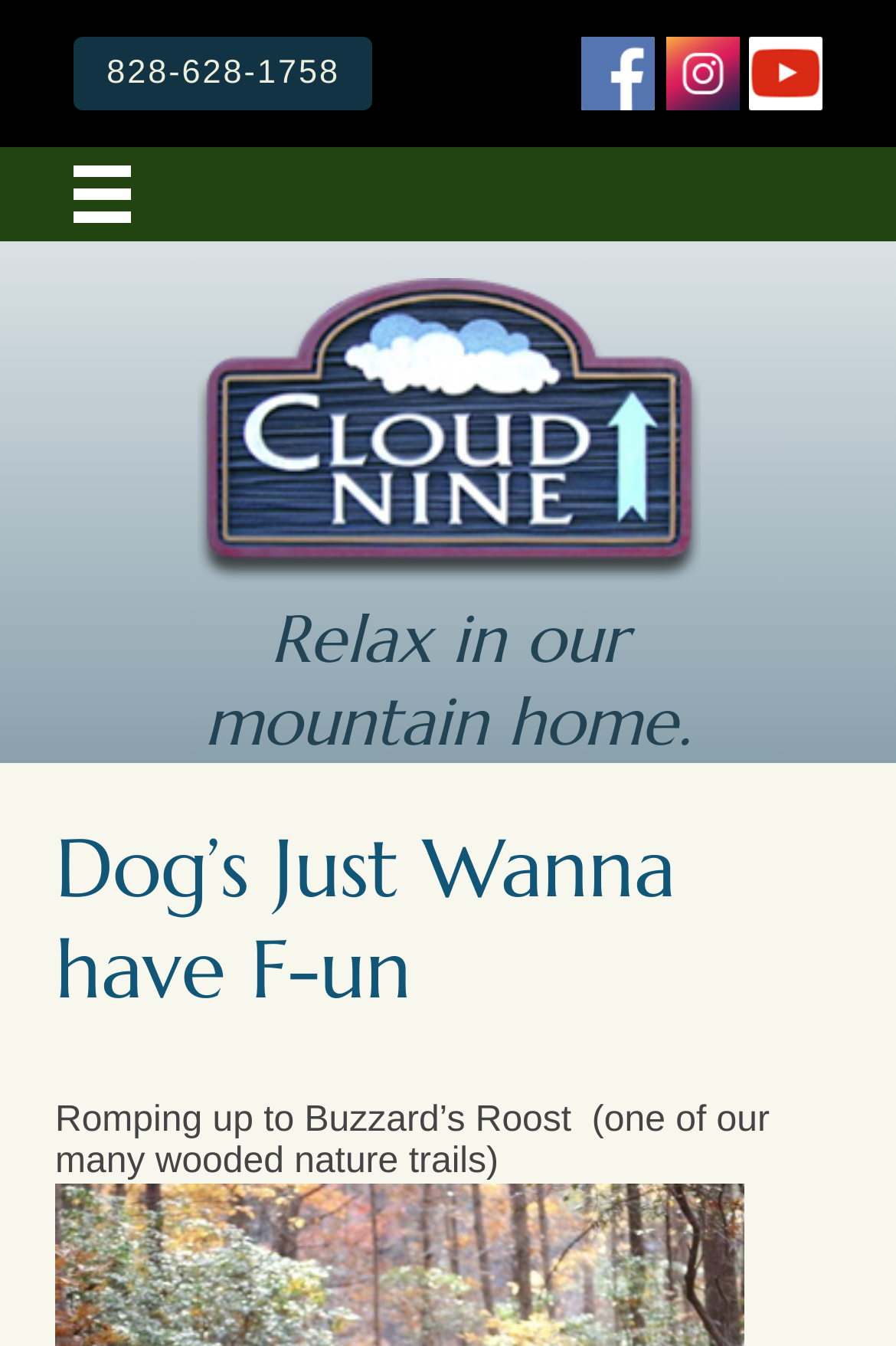Determine the bounding box coordinates of the region that needs to be clicked to achieve the task: "View Cloud 9 Farm page".

[0.185, 0.343, 0.433, 0.374]